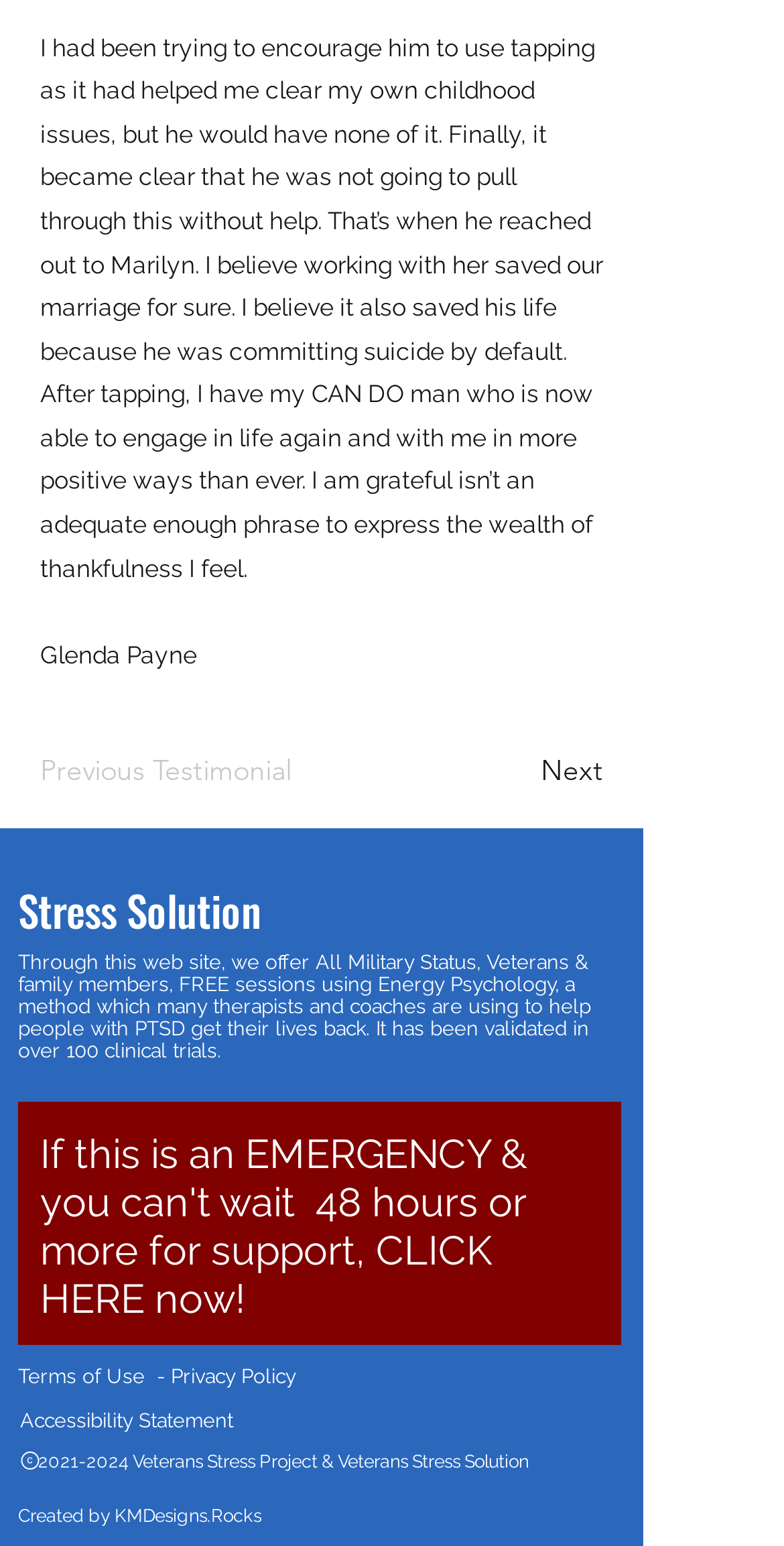Predict the bounding box for the UI component with the following description: "Next".

[0.549, 0.471, 0.769, 0.526]